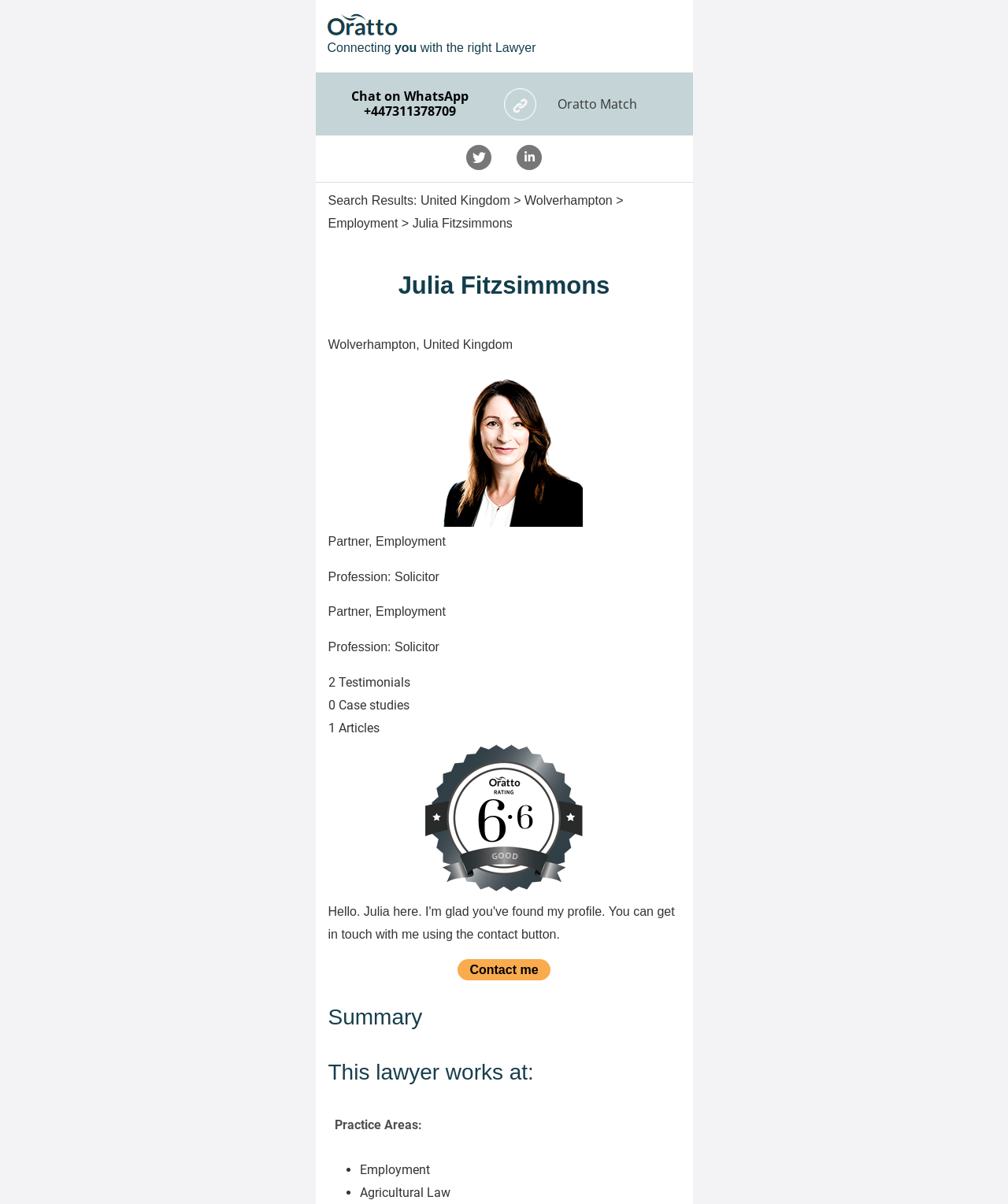Identify the bounding box coordinates for the element you need to click to achieve the following task: "Click the Oratto Match button". The coordinates must be four float values ranging from 0 to 1, formatted as [left, top, right, bottom].

[0.532, 0.071, 0.653, 0.106]